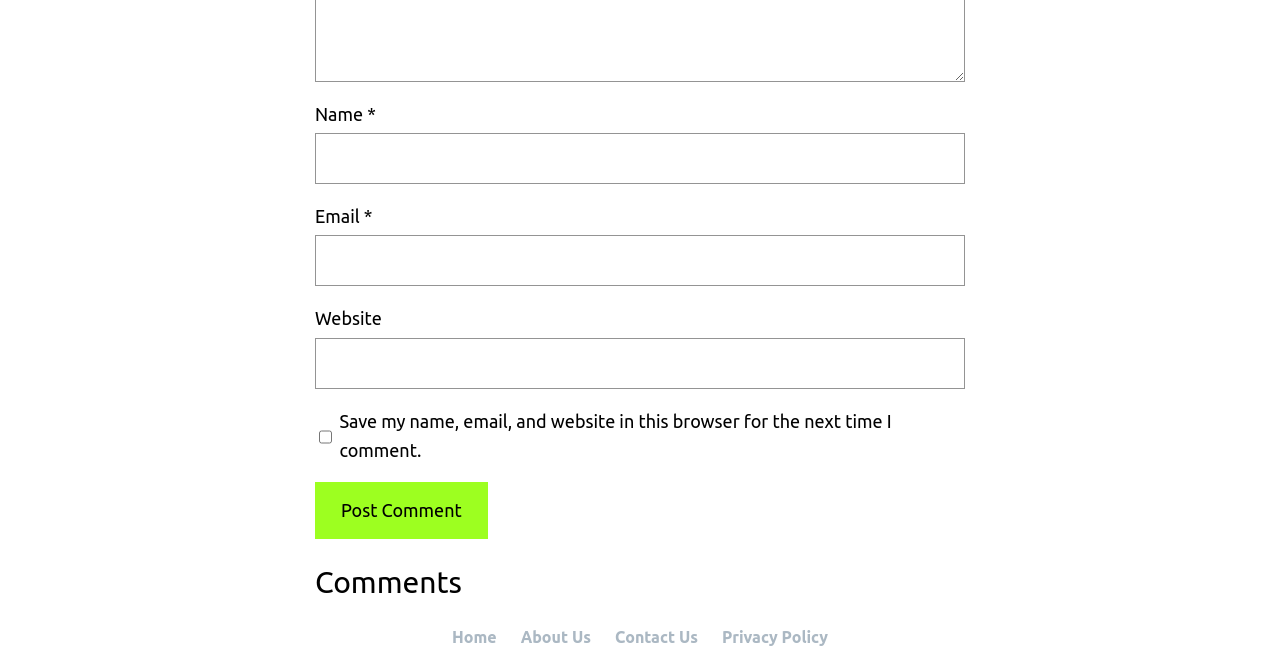Respond concisely with one word or phrase to the following query:
What is the title of the section above the comment form?

Comments